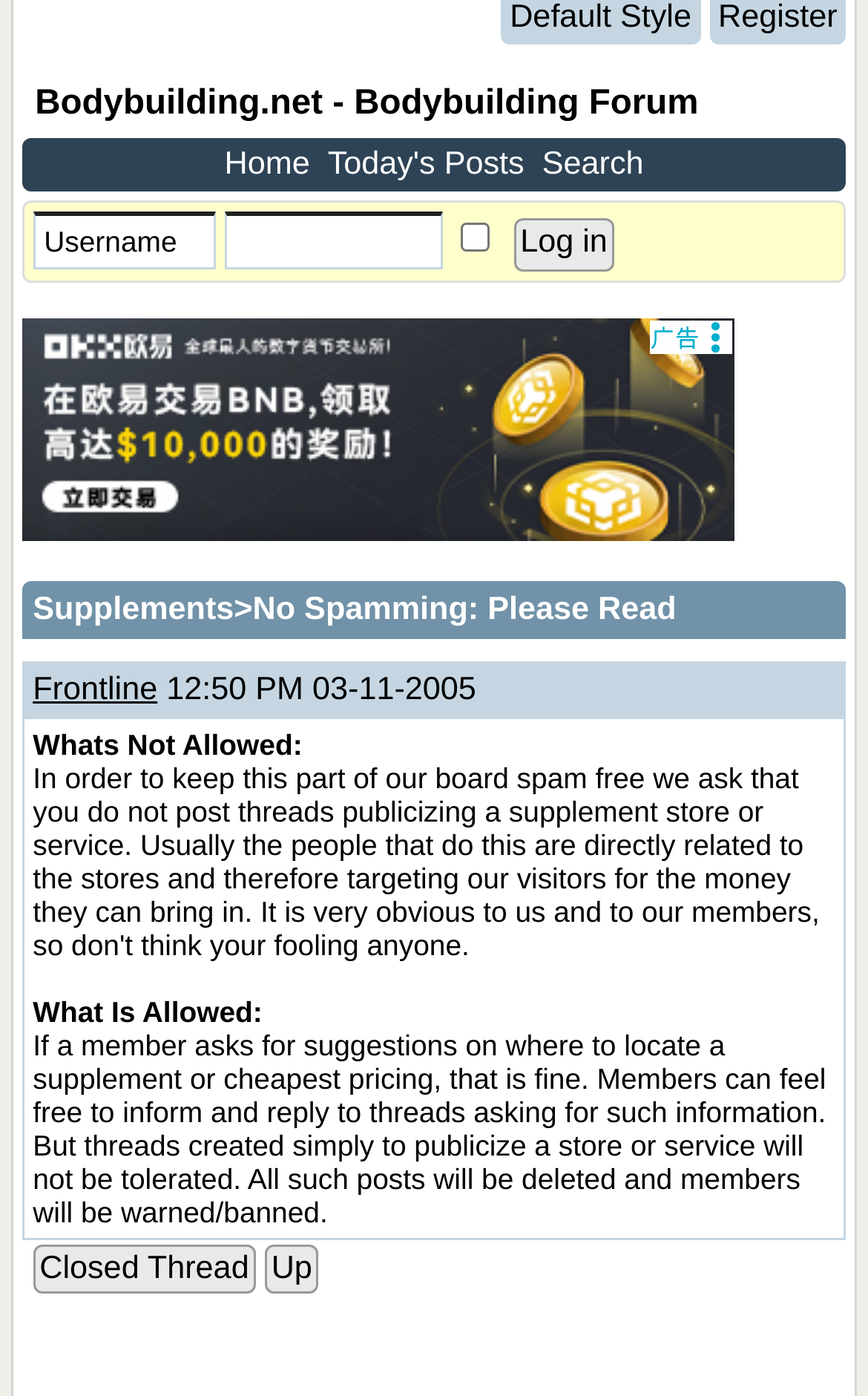How do users log in to the forum?
Answer the question in as much detail as possible.

The webpage has a login section with two text boxes for username and password, a checkbox, and a 'Log in' button, indicating that users can log in to the forum by entering their credentials and clicking the button.